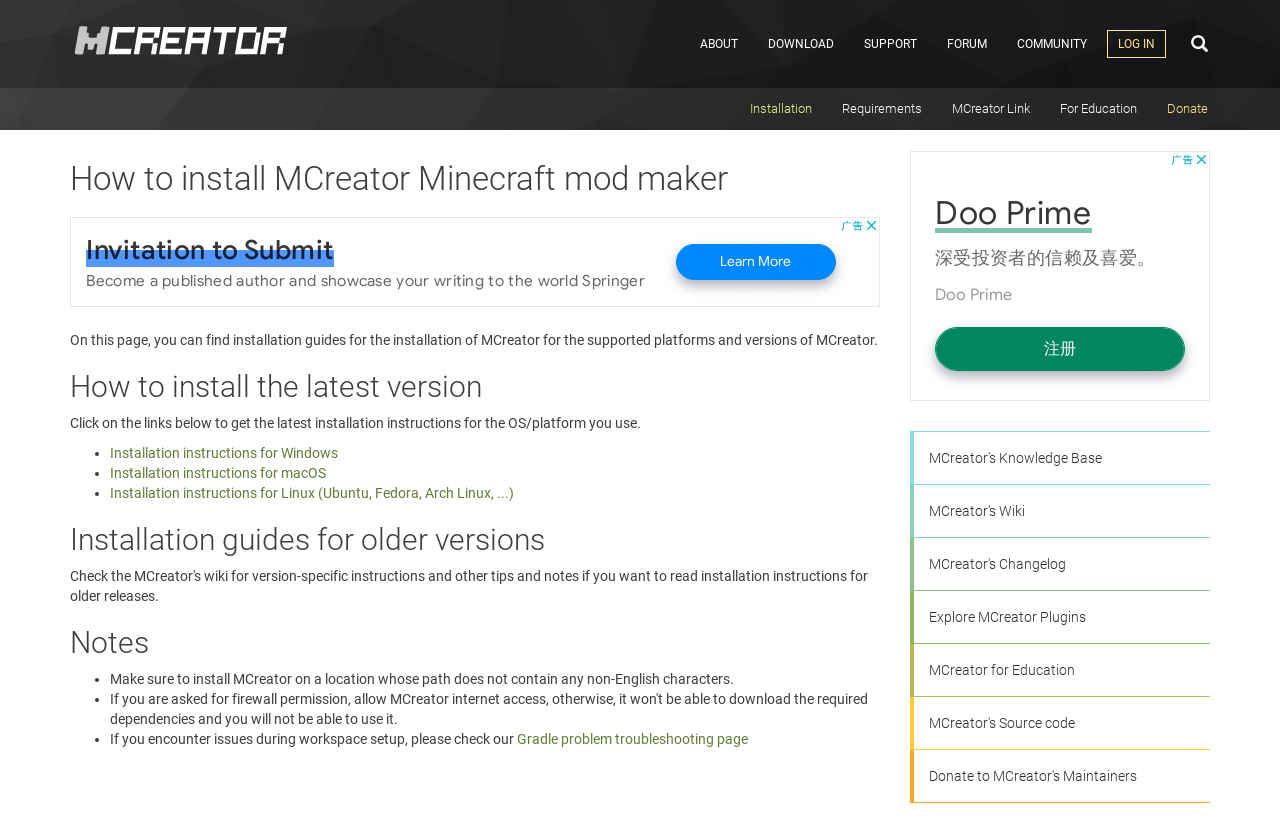Please determine the bounding box coordinates for the element that should be clicked to follow these instructions: "Check the 'Gradle problem troubleshooting page'".

[0.404, 0.883, 0.584, 0.903]